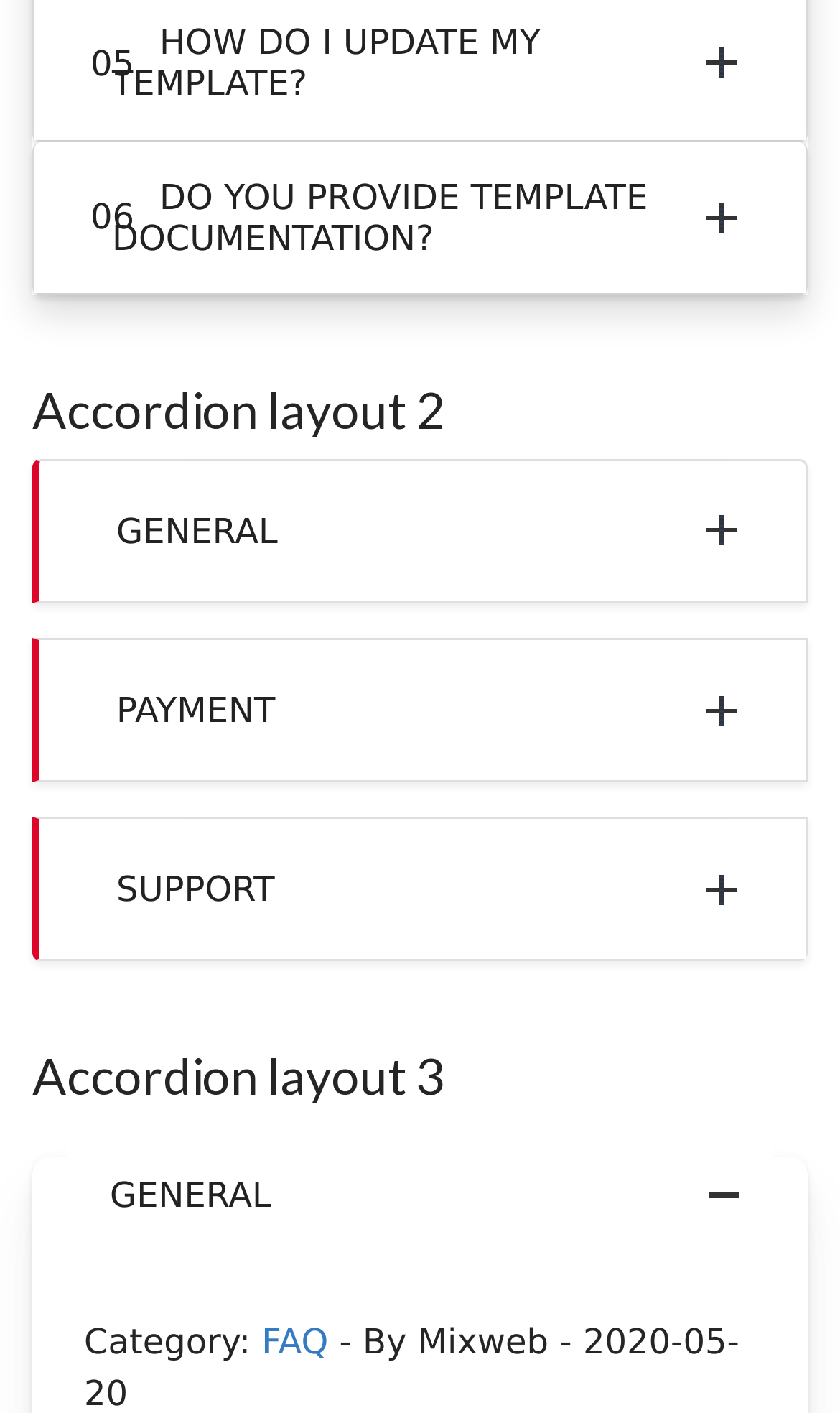Mark the bounding box of the element that matches the following description: "Support".

[0.087, 0.592, 0.918, 0.667]